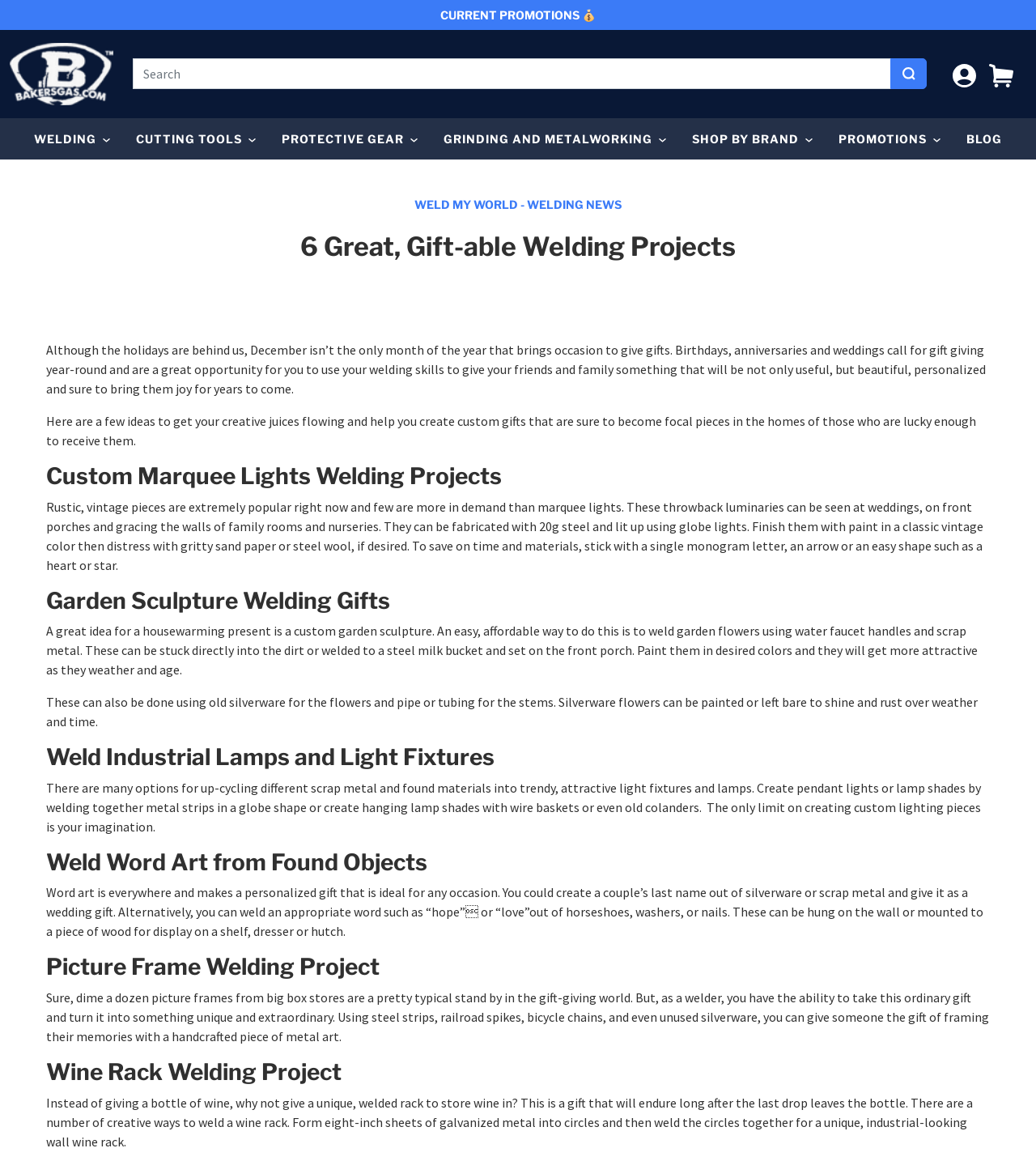What is the name of the type of lights that can be created using globe lights?
Provide a detailed answer to the question using information from the image.

I determined the name of the type of lights by reading the section about custom marquee lights welding projects, which describes how to fabricate marquee lights using 20g steel and lit up using globe lights.